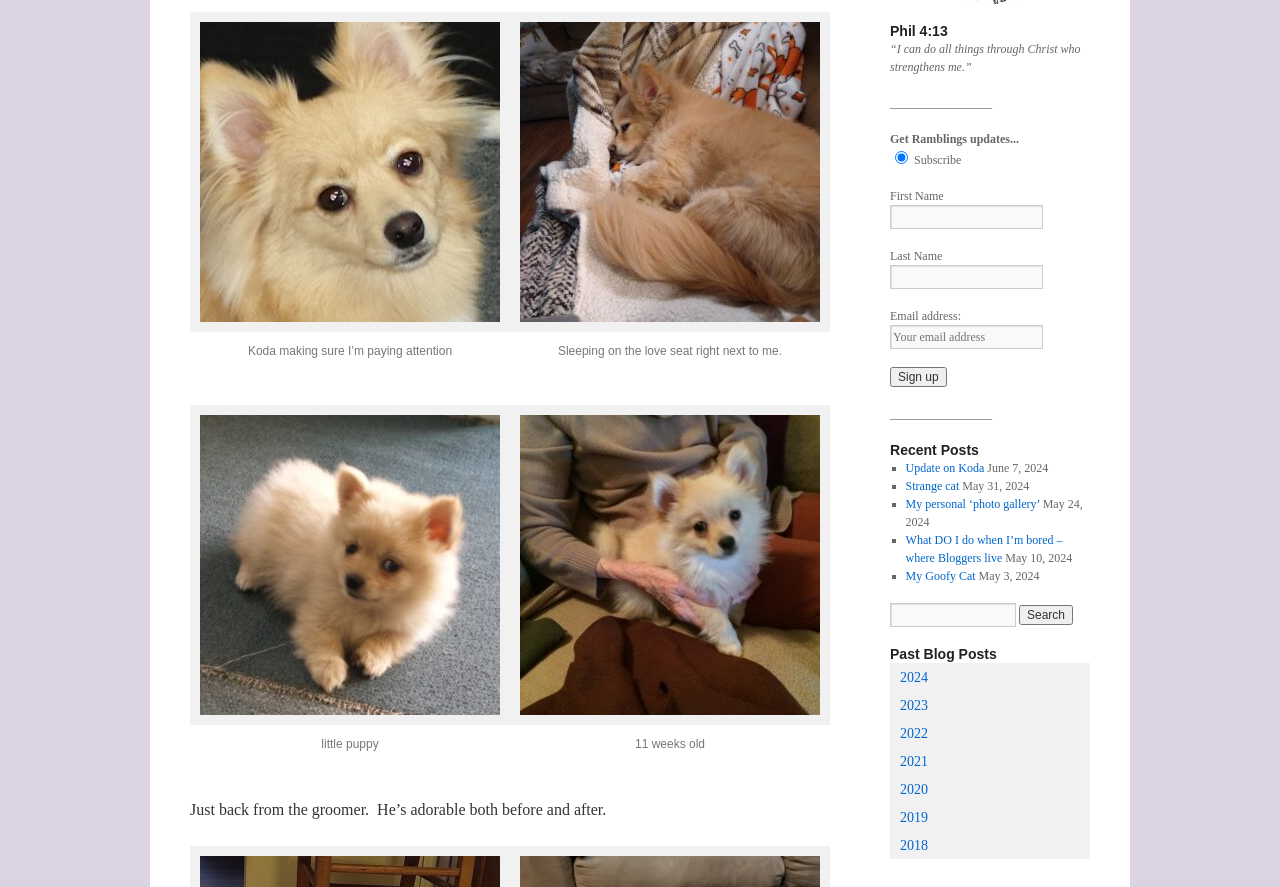Find and specify the bounding box coordinates that correspond to the clickable region for the instruction: "Get to the 2024 blog posts".

[0.695, 0.748, 0.852, 0.78]